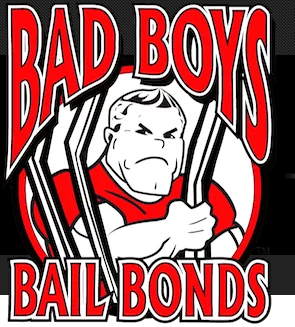Describe the image with as much detail as possible.

The image features a bold and colorful logo for "Bad Boys Bail Bonds." Dominated by striking red and black hues, the logo depicts a muscular, stern-looking man gripping two metal rods, symbolizing strength and determination. The figure is set against a white background, which enhances the visual impact. The words "BAD BOYS" are prominently displayed in large, red letters at the top, while "BAIL BONDS" is featured below in a slightly larger, bold font, also in red, emphasizing the brand's focus on bail bond services. The overall design conveys a sense of authority and reliability, aligning with the serious nature of the bail bonds industry.